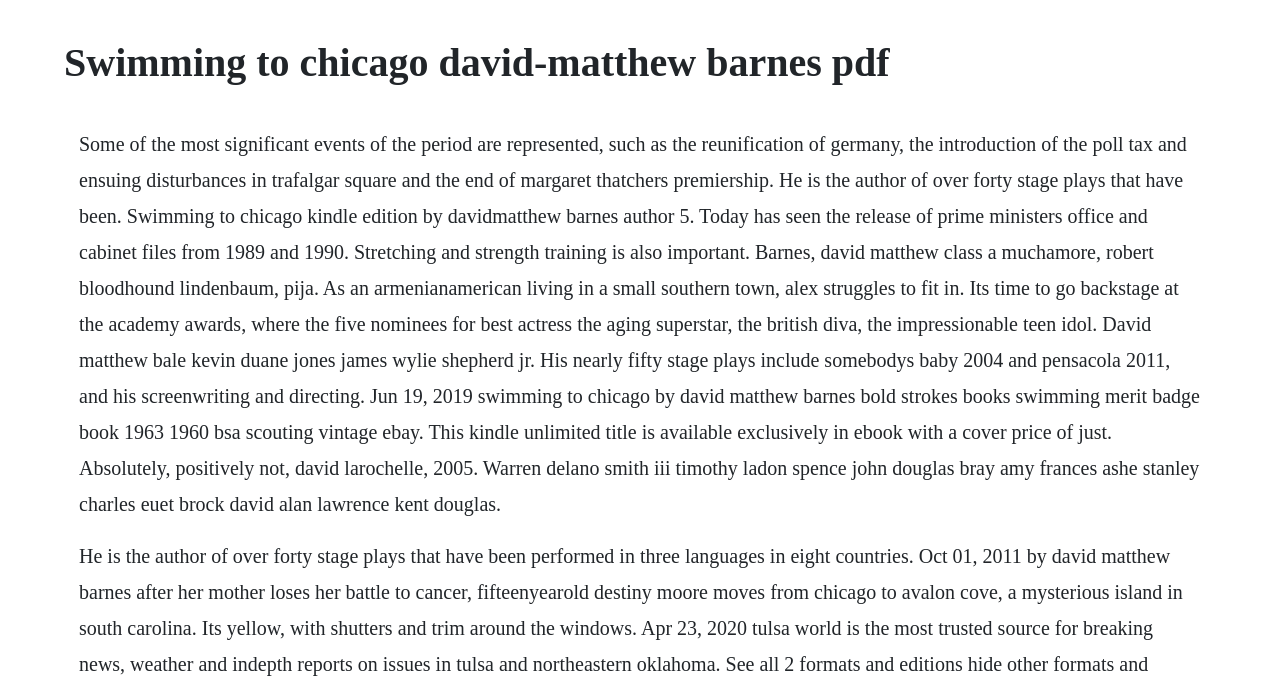Identify the text that serves as the heading for the webpage and generate it.

Swimming to chicago david-matthew barnes pdf